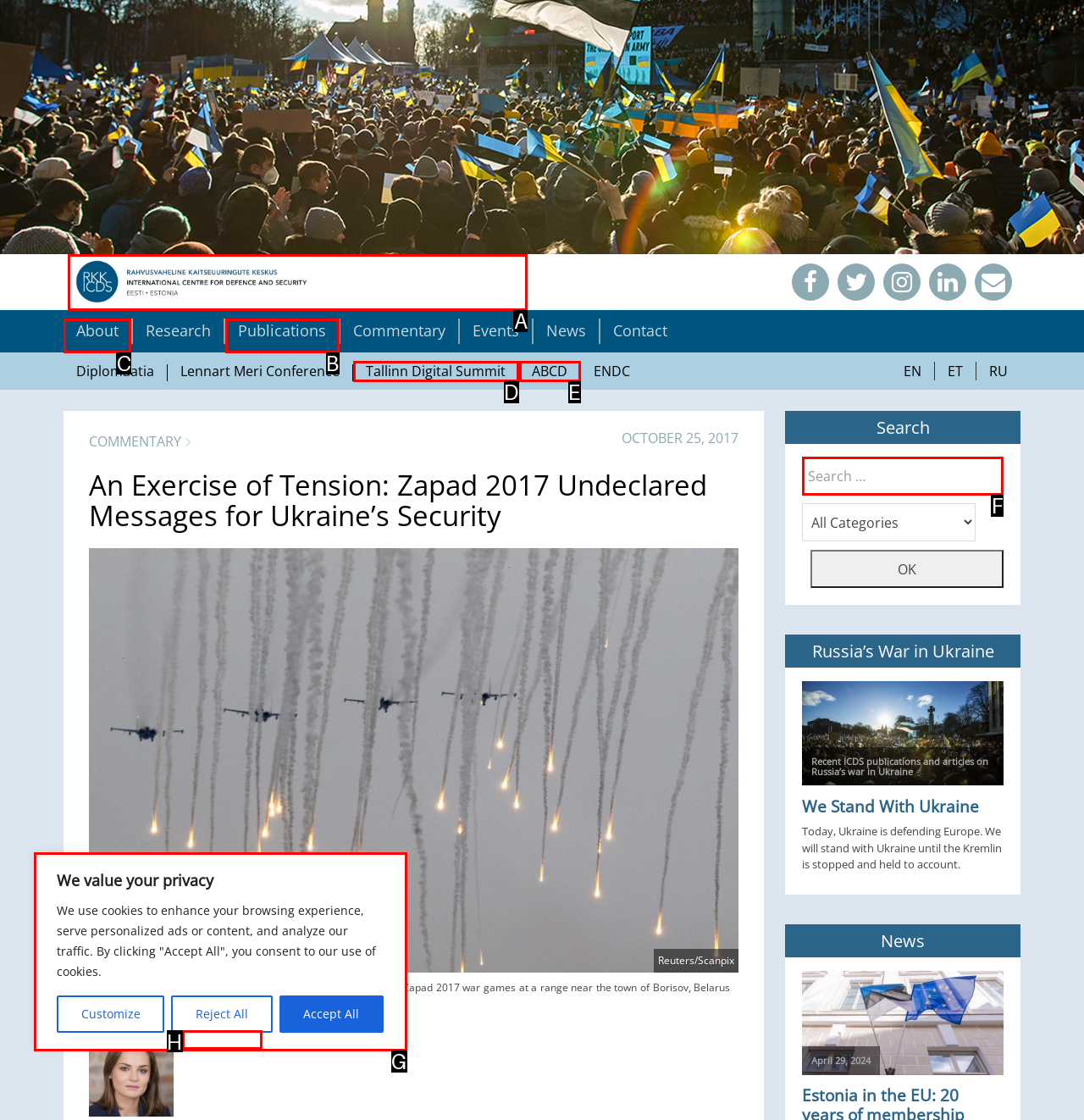Identify the correct option to click in order to complete this task: Click the 'About' link
Answer with the letter of the chosen option directly.

C